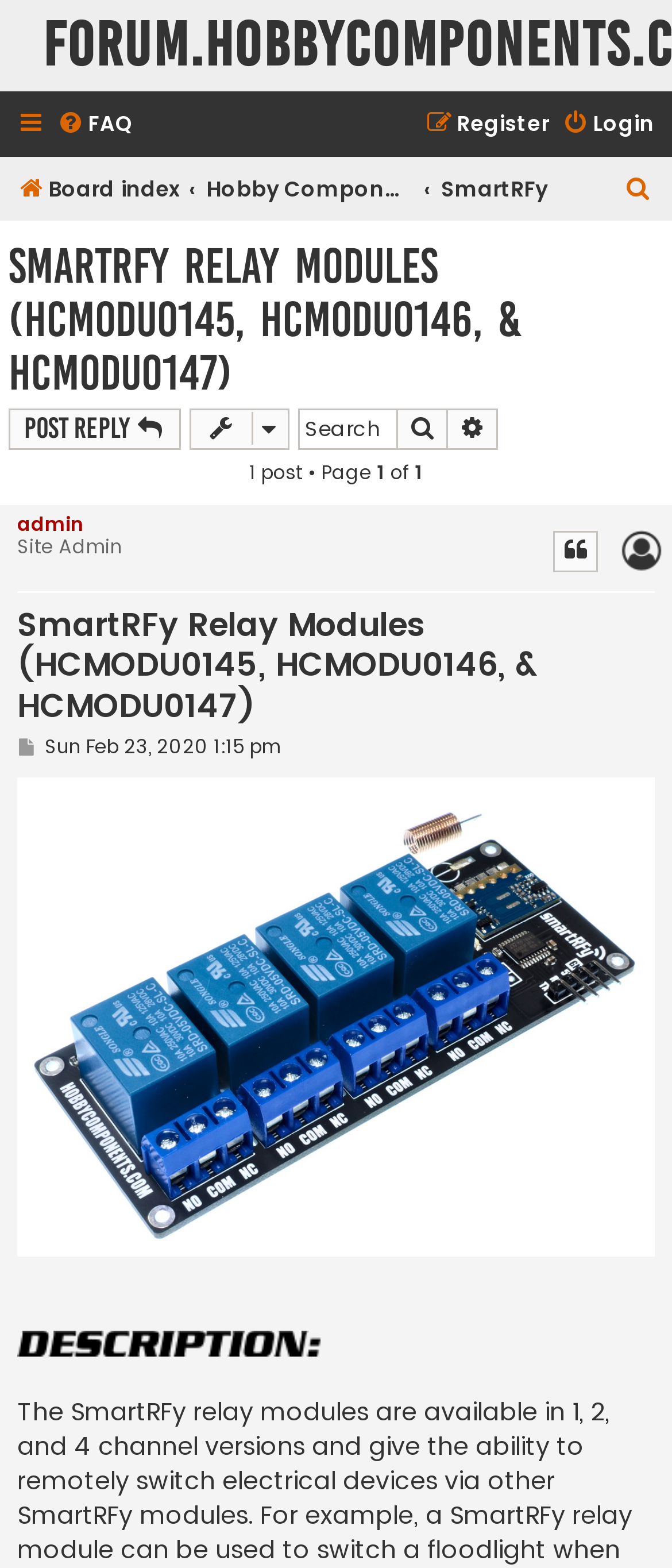Can you show the bounding box coordinates of the region to click on to complete the task described in the instruction: "Click on the FAQ link"?

[0.085, 0.065, 0.197, 0.094]